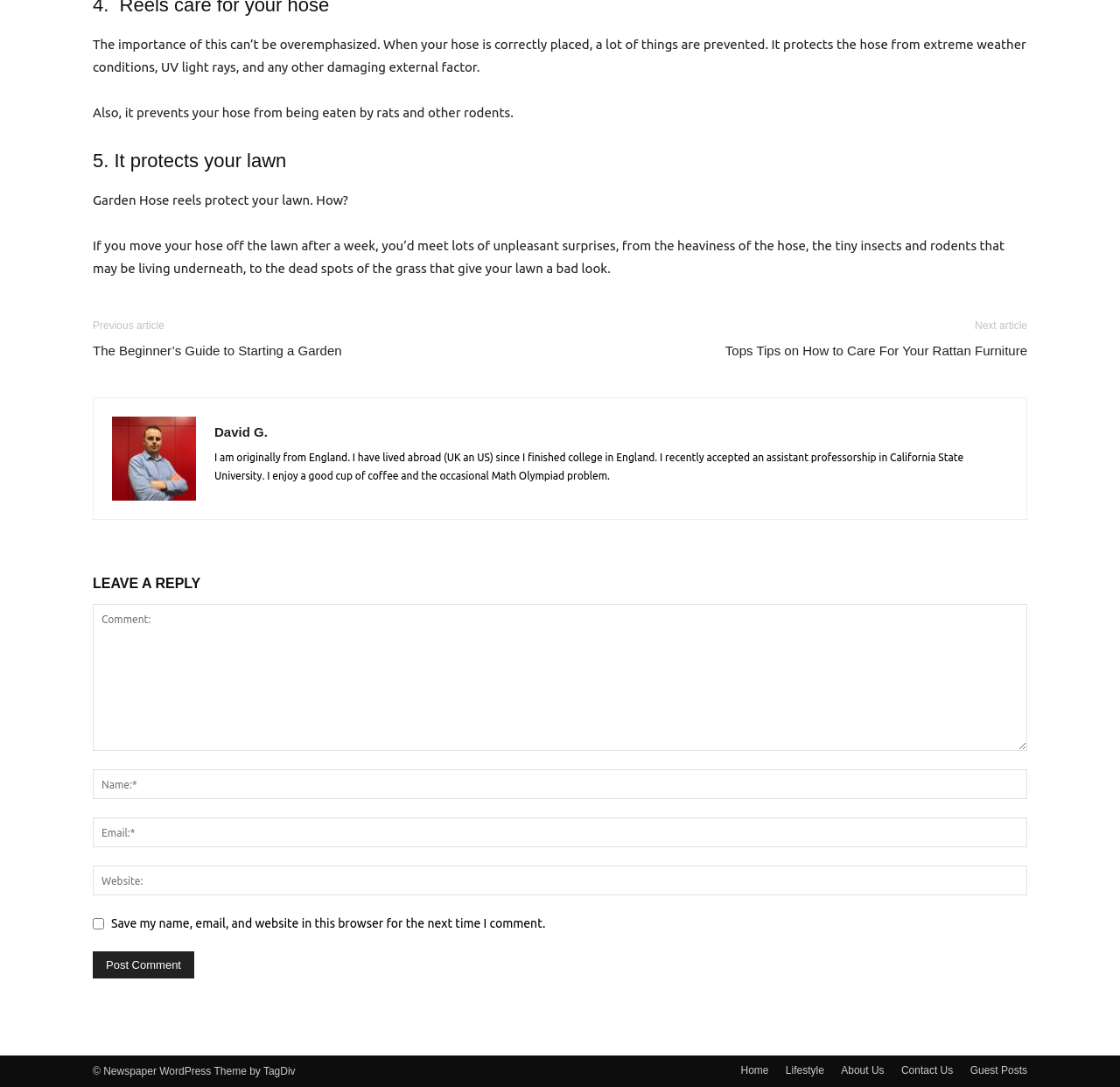Please identify the bounding box coordinates of the element I should click to complete this instruction: 'Click the 'Previous article' link'. The coordinates should be given as four float numbers between 0 and 1, like this: [left, top, right, bottom].

[0.083, 0.294, 0.147, 0.305]